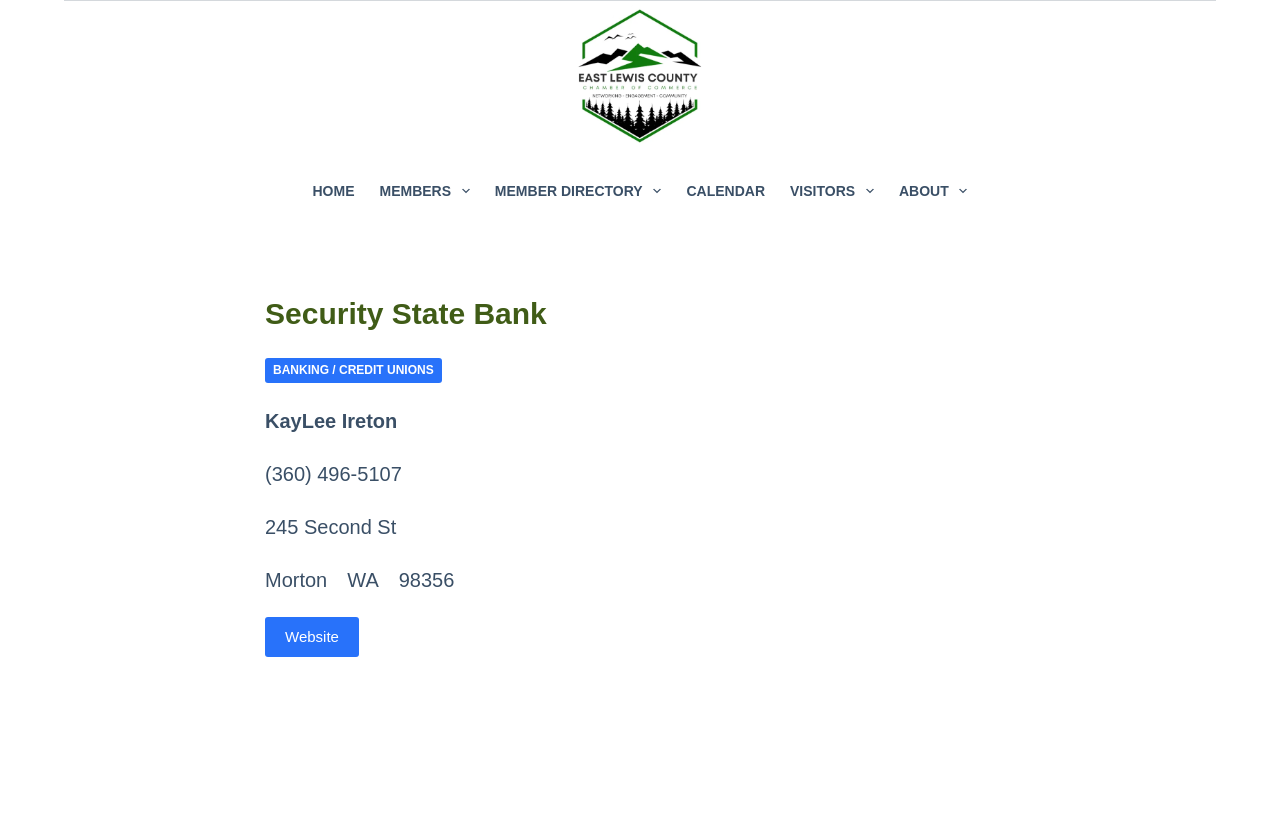Locate the bounding box coordinates of the element you need to click to accomplish the task described by this instruction: "Check Website".

[0.207, 0.738, 0.28, 0.786]